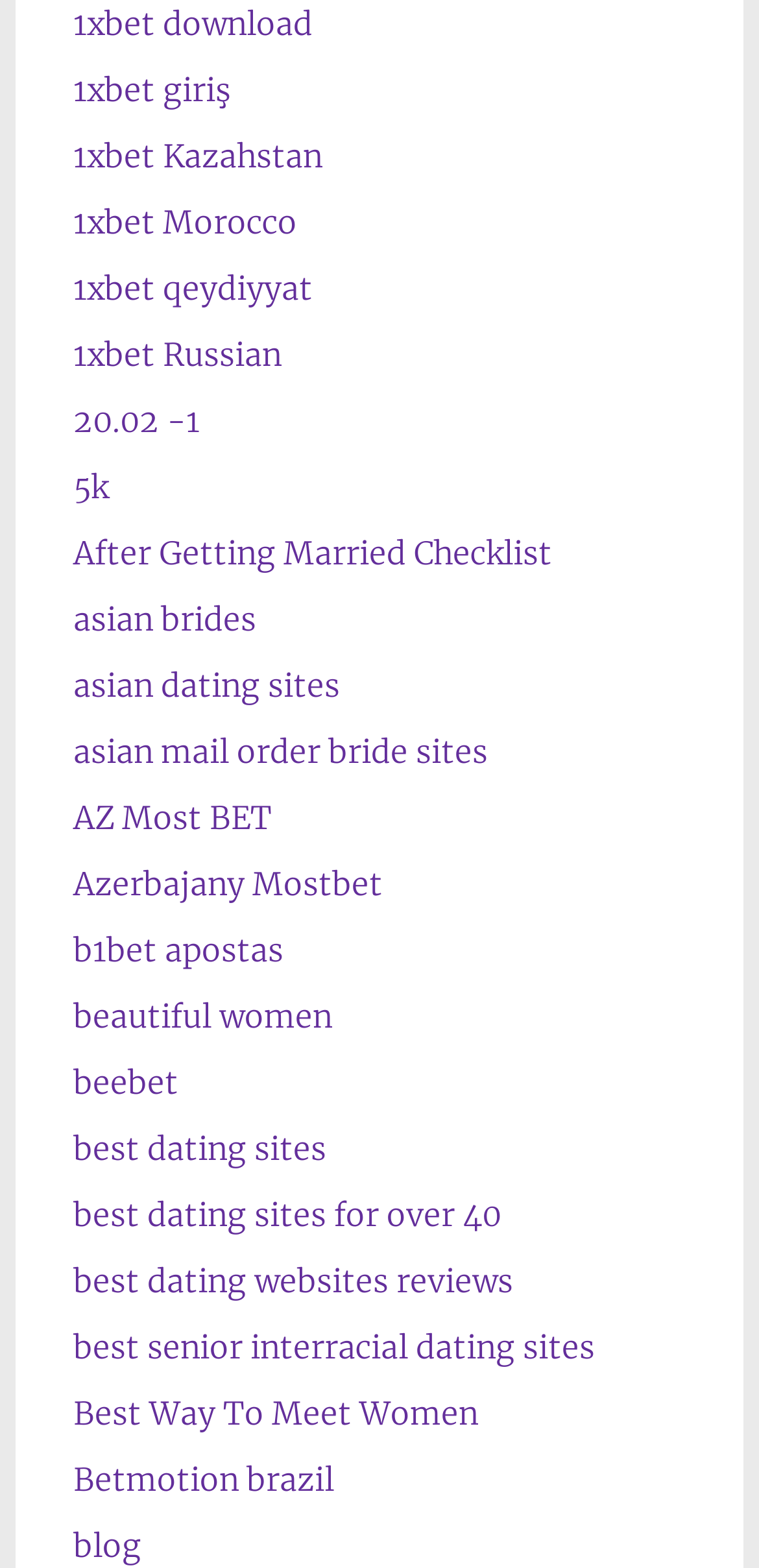Kindly determine the bounding box coordinates of the area that needs to be clicked to fulfill this instruction: "go to blog".

[0.097, 0.972, 0.187, 0.997]